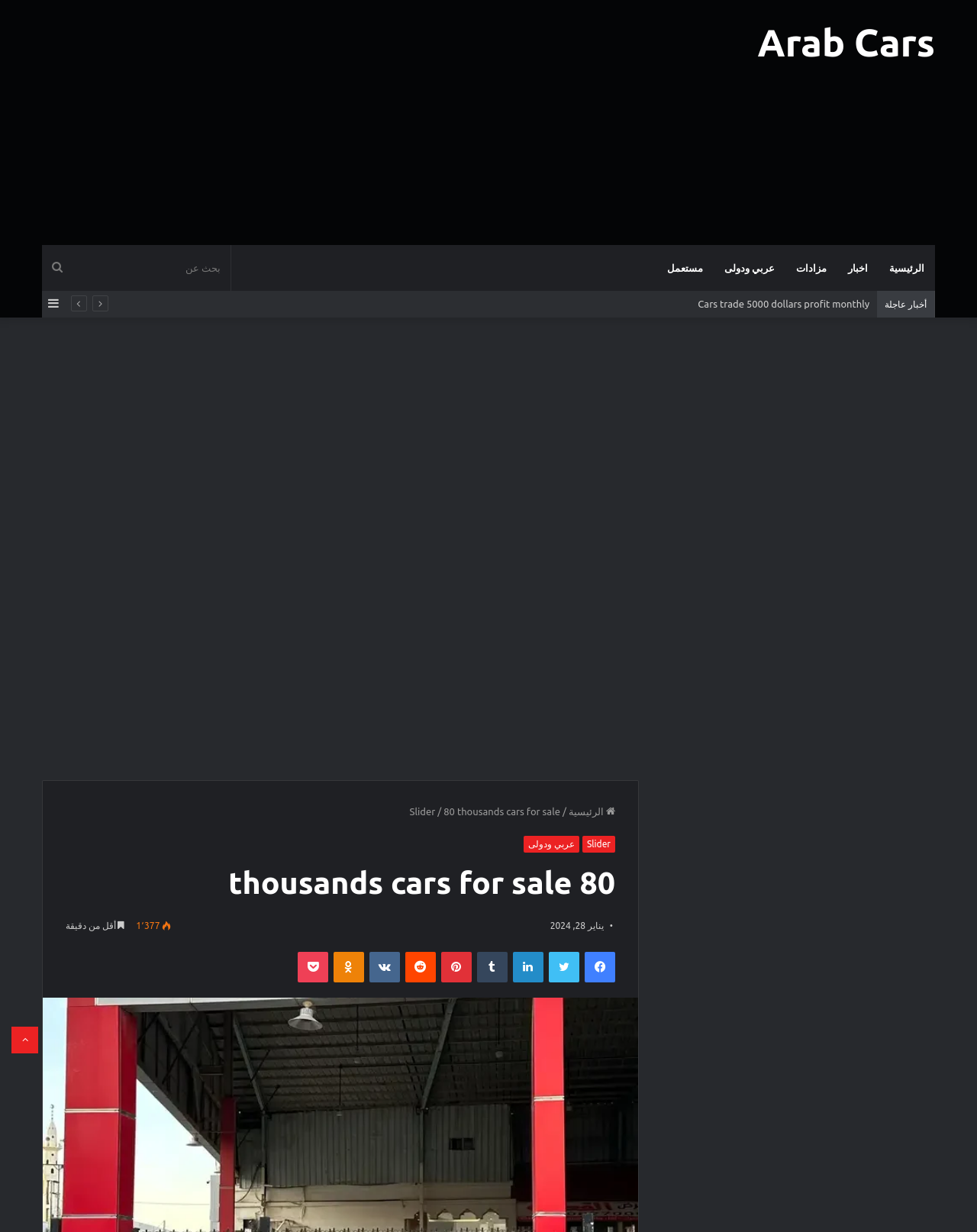Determine the coordinates of the bounding box that should be clicked to complete the instruction: "Go to the main page". The coordinates should be represented by four float numbers between 0 and 1: [left, top, right, bottom].

[0.899, 0.199, 0.957, 0.236]